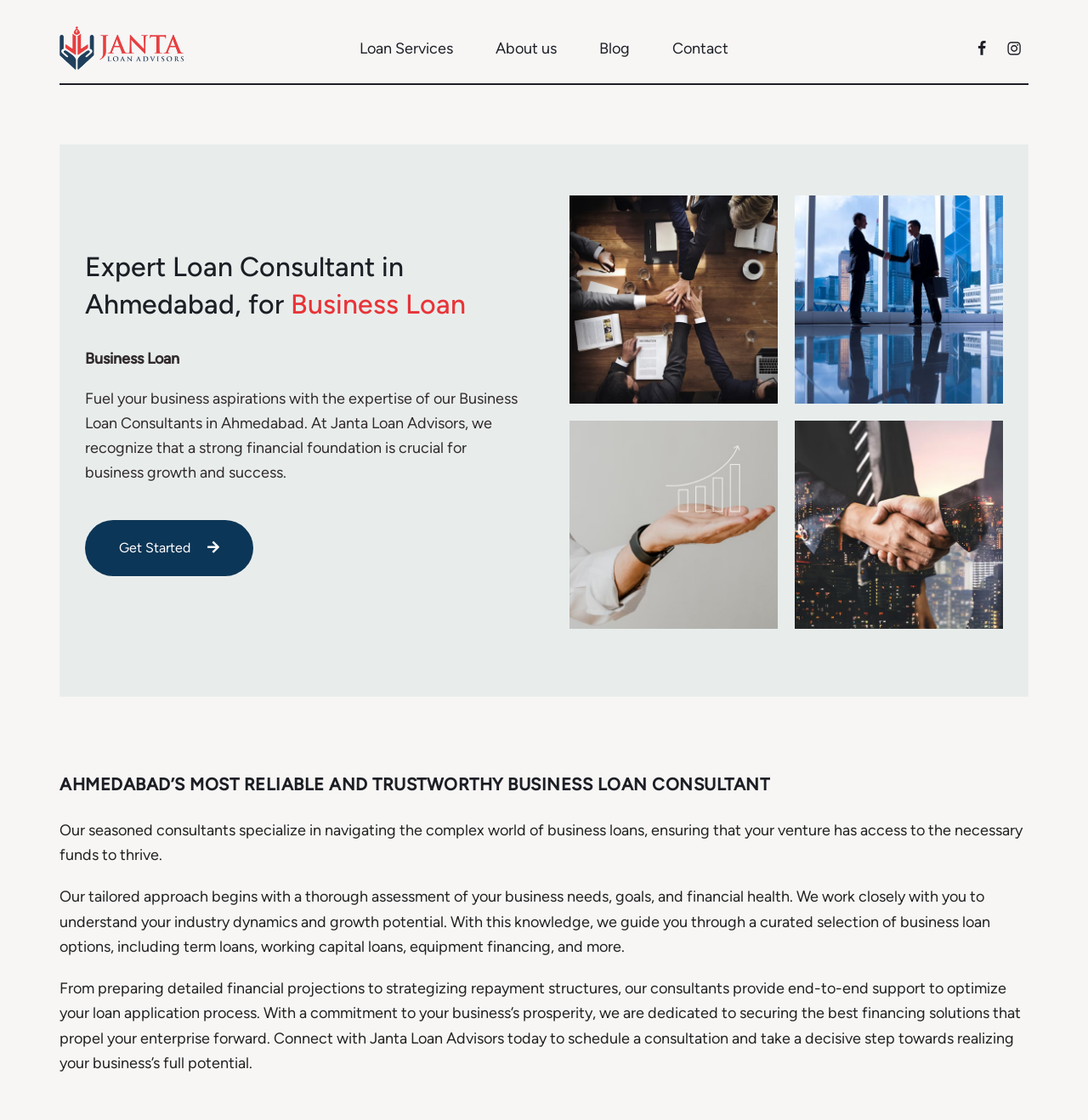Provide a comprehensive description of the webpage.

This webpage is about Janta Loan Advisors, a business loan consultant service in Ahmedabad. At the top, there is a logo with the text "Loan Consultant" and an image with the same description. Below the logo, there is a main navigation menu with four links: "Loan Services", "About us", "Blog", and "Contact". 

On the top right corner, there are two social media links, "Facebook" and "Instagram". 

The main content of the webpage starts with a heading "Business Loan" and a brief introduction to the service, stating that a strong financial foundation is crucial for business growth and success. Below this introduction, there is a call-to-action link "Get Started". 

To the right of the introduction, there are four figures, likely images, arranged in a 2x2 grid. 

Further down, there is a heading "AHMEDABAD’S MOST RELIABLE AND TRUSTWORTHY BUSINESS LOAN CONSULTANT" and three paragraphs of text describing the services offered by Janta Loan Advisors. The text explains that the consultants specialize in navigating the complex world of business loans, provide tailored approaches to understand business needs and goals, and offer end-to-end support to optimize the loan application process.